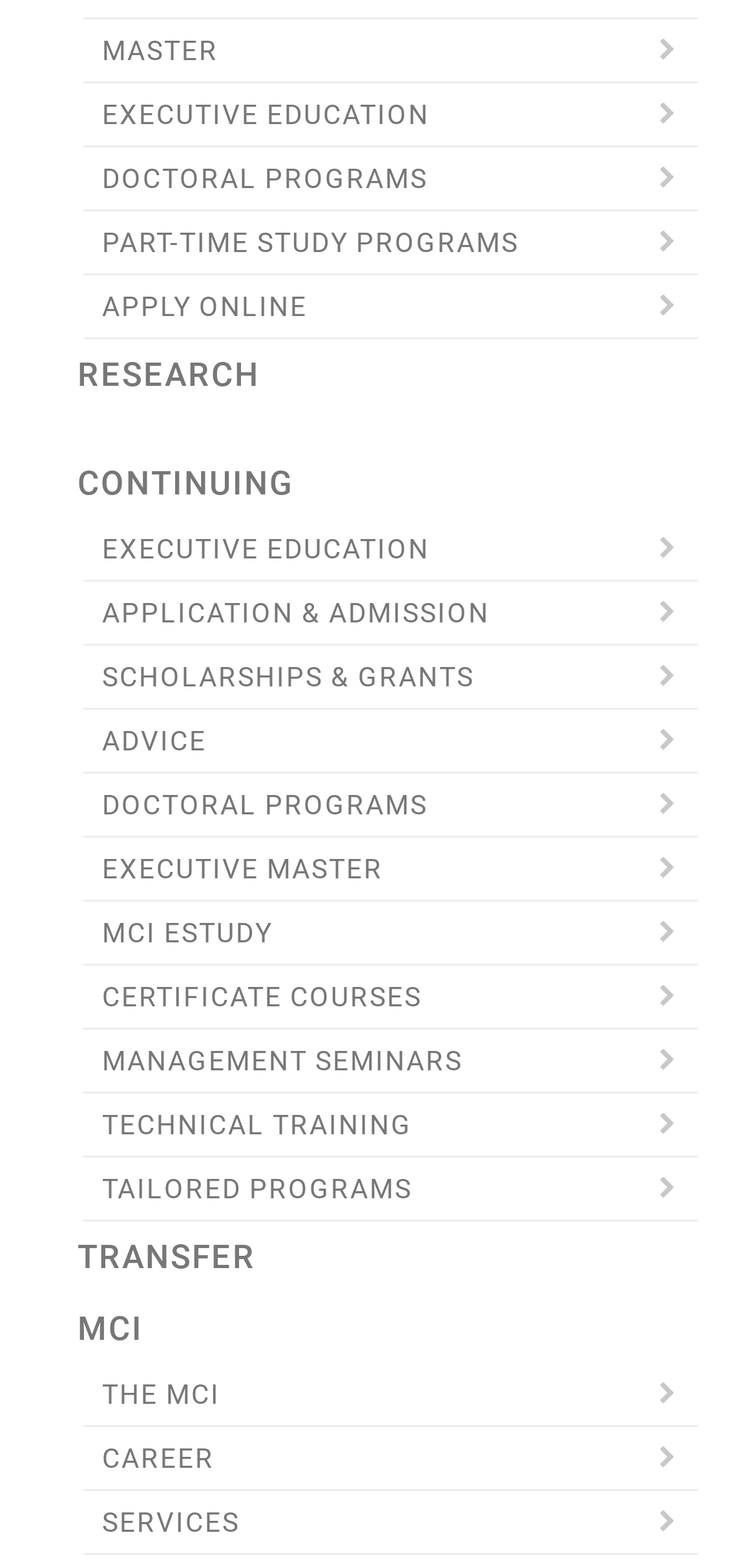Determine the bounding box coordinates of the clickable region to follow the instruction: "Click on MASTER".

[0.109, 0.012, 0.923, 0.053]